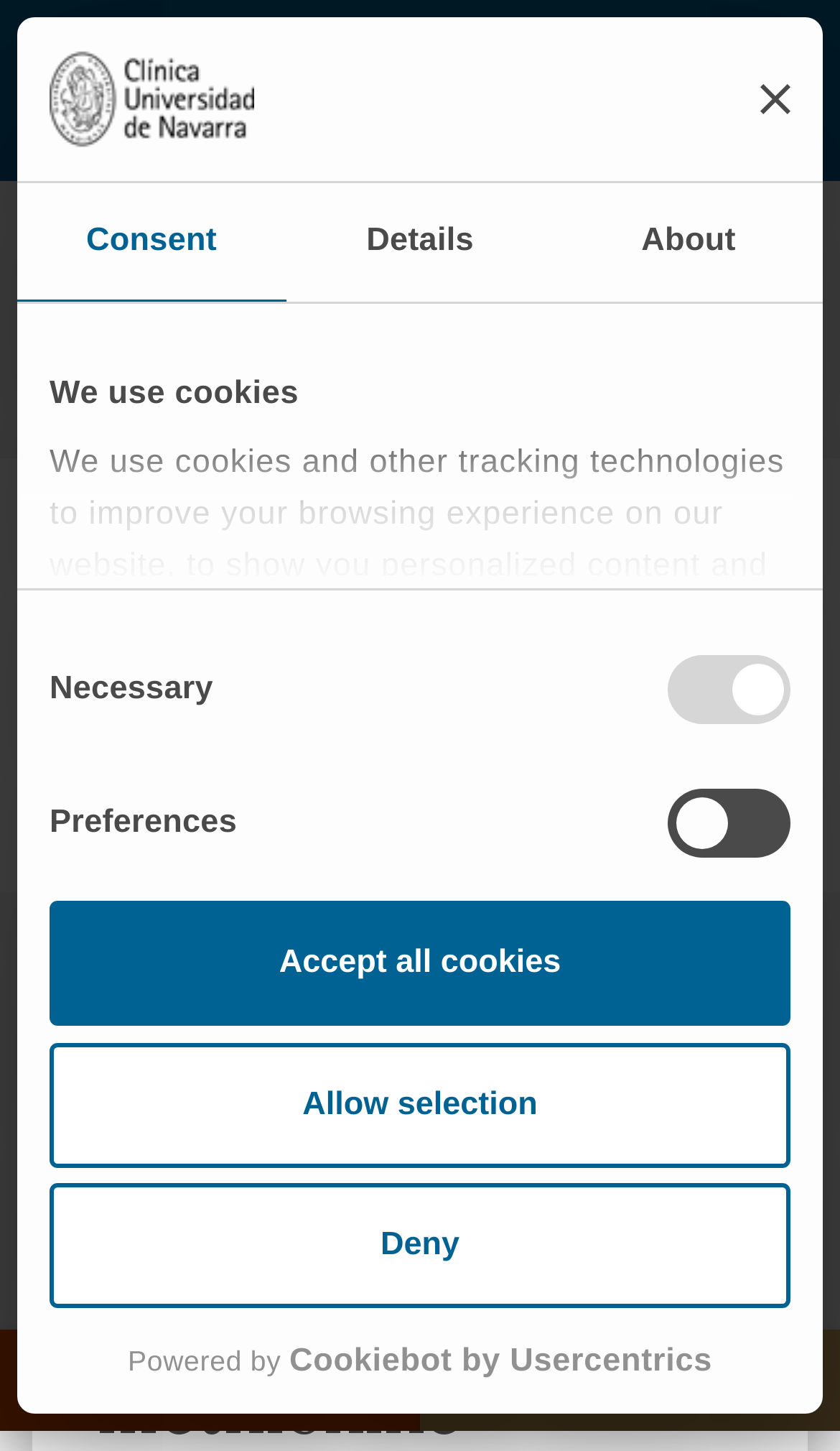Answer this question in one word or a short phrase: How many tabs are there in the tablist?

3